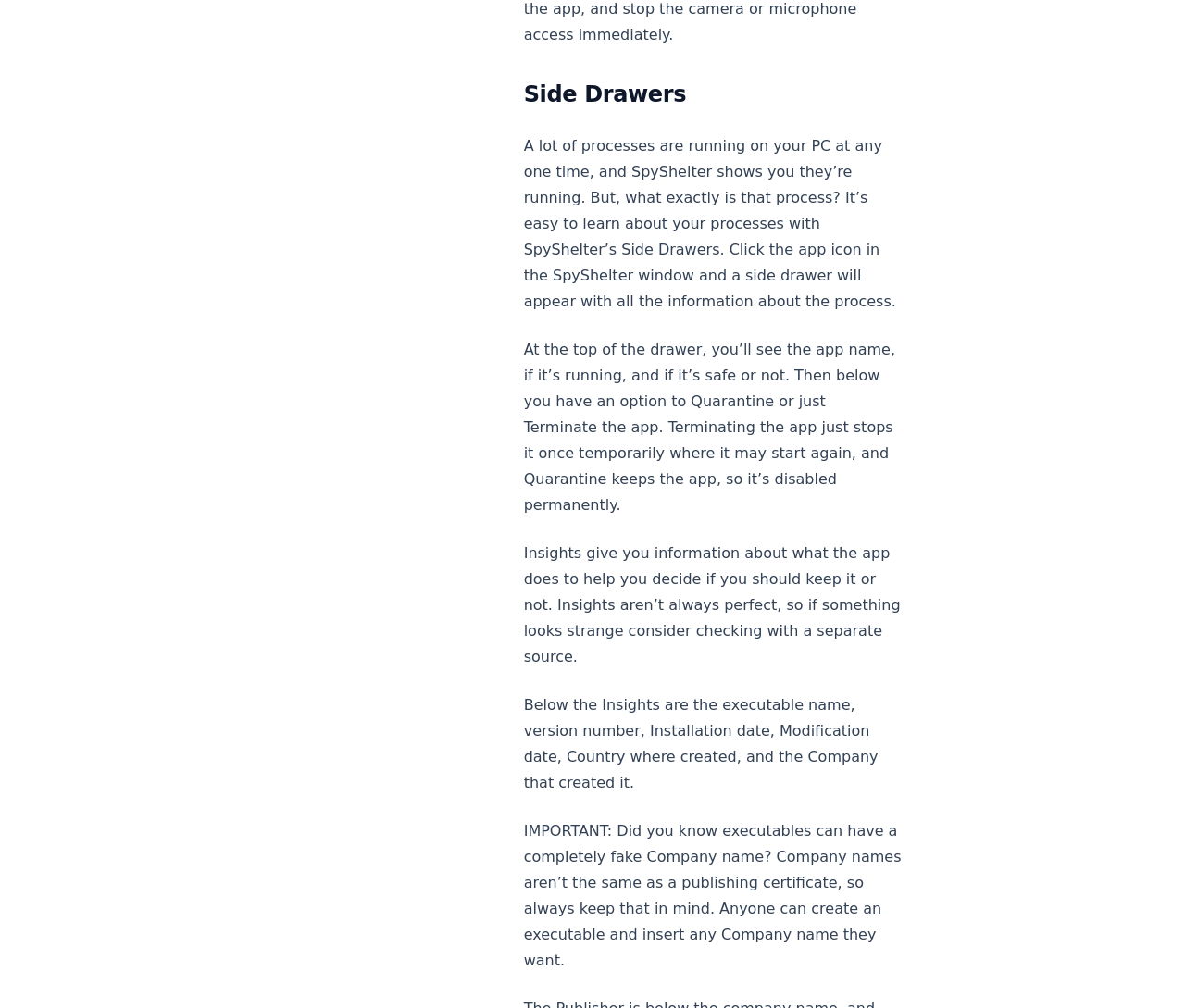Bounding box coordinates are to be given in the format (top-left x, top-left y, bottom-right x, bottom-right y). All values must be floating point numbers between 0 and 1. Provide the bounding box coordinate for the UI element described as: Uninstall

[0.2, 0.876, 0.291, 0.888]